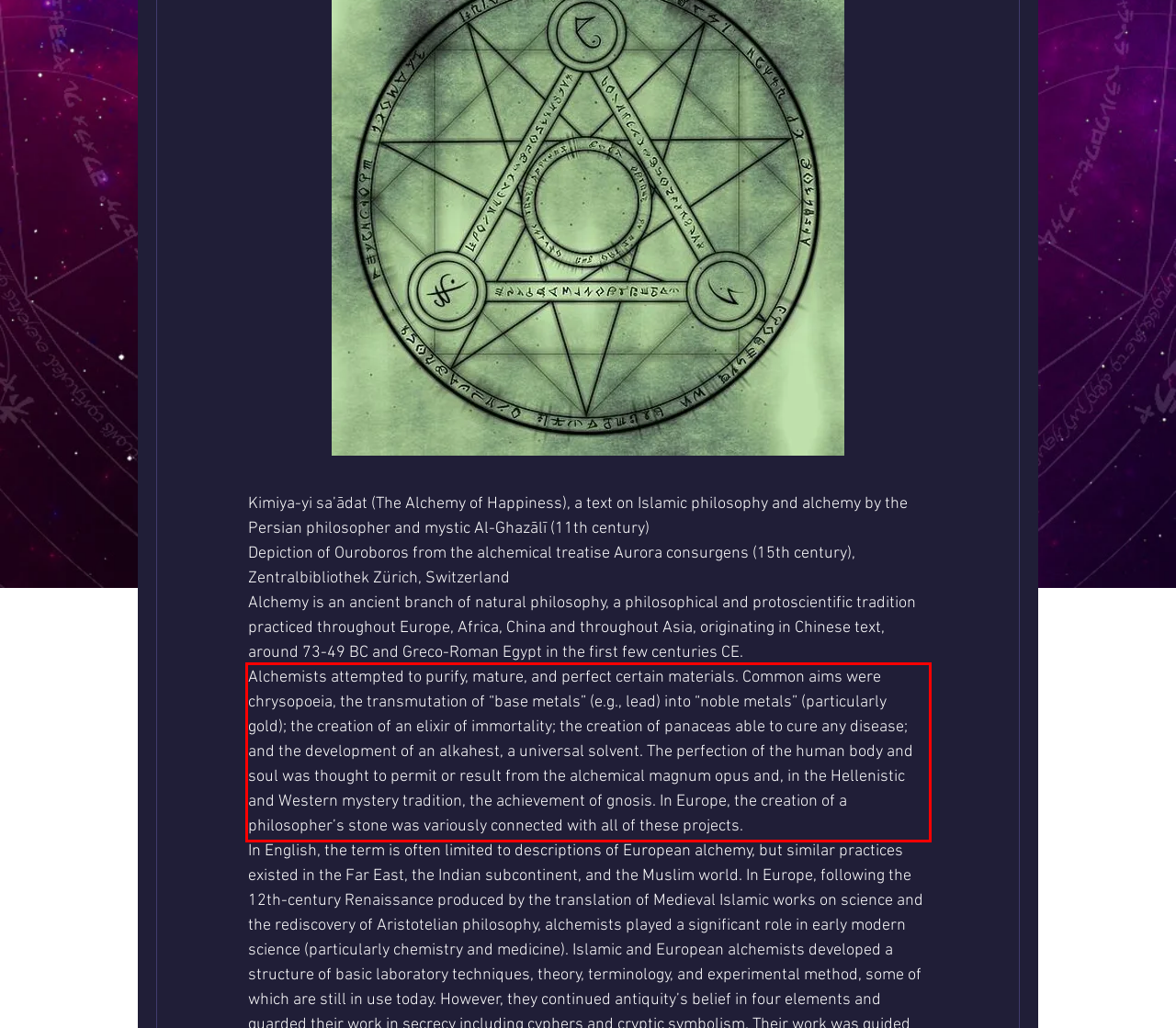Look at the webpage screenshot and recognize the text inside the red bounding box.

Alchemists attempted to purify, mature, and perfect certain materials. Common aims were chrysopoeia, the transmutation of “base metals” (e.g., lead) into “noble metals” (particularly gold); the creation of an elixir of immortality; the creation of panaceas able to cure any disease; and the development of an alkahest, a universal solvent. The perfection of the human body and soul was thought to permit or result from the alchemical magnum opus and, in the Hellenistic and Western mystery tradition, the achievement of gnosis. In Europe, the creation of a philosopher’s stone was variously connected with all of these projects.